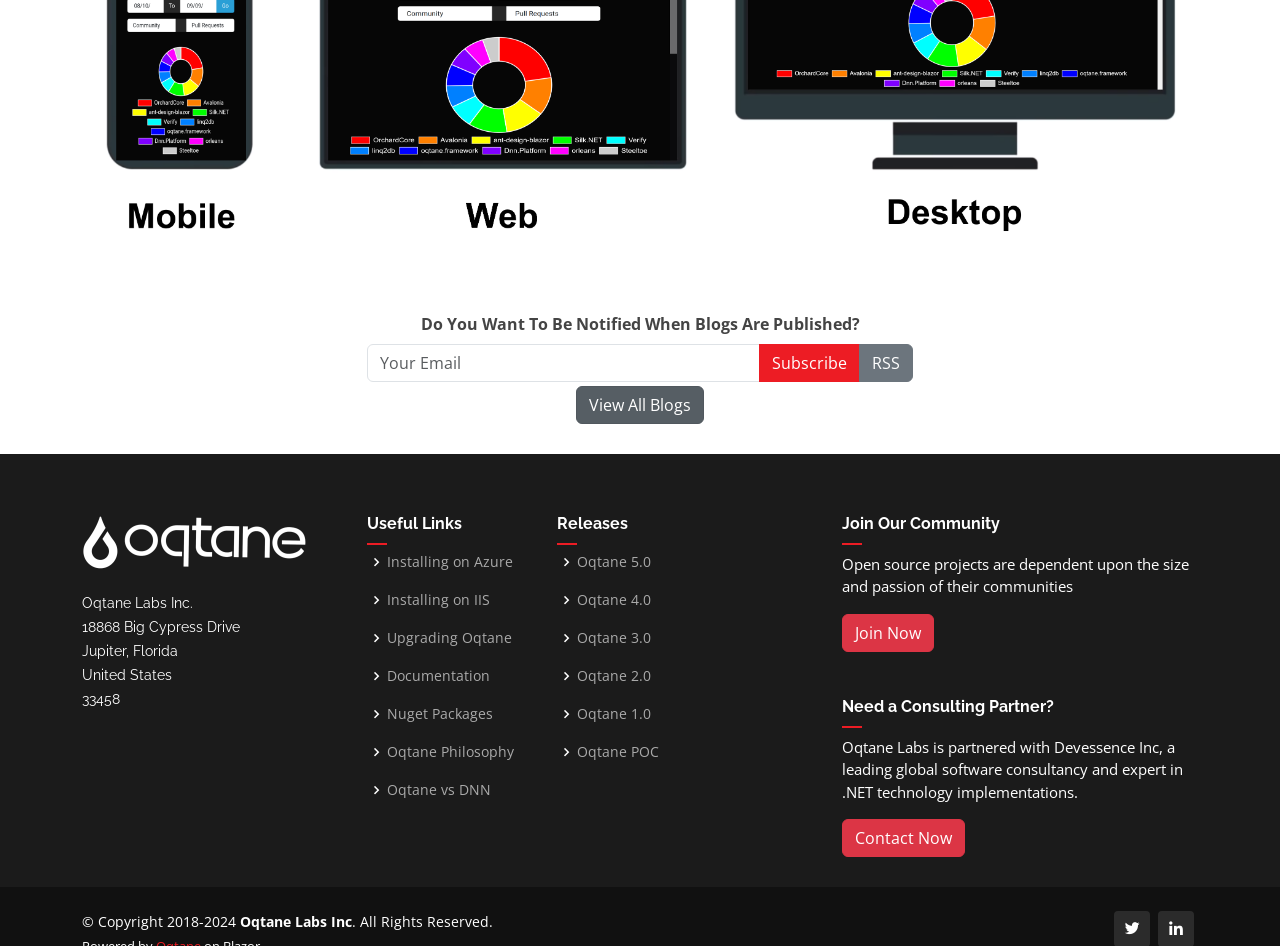Can you give a detailed response to the following question using the information from the image? Who is the consulting partner of Oqtane Labs?

According to the text under the 'Need a Consulting Partner?' heading, Oqtane Labs is partnered with Devessence Inc, a leading global software consultancy and expert in .NET technology implementations.